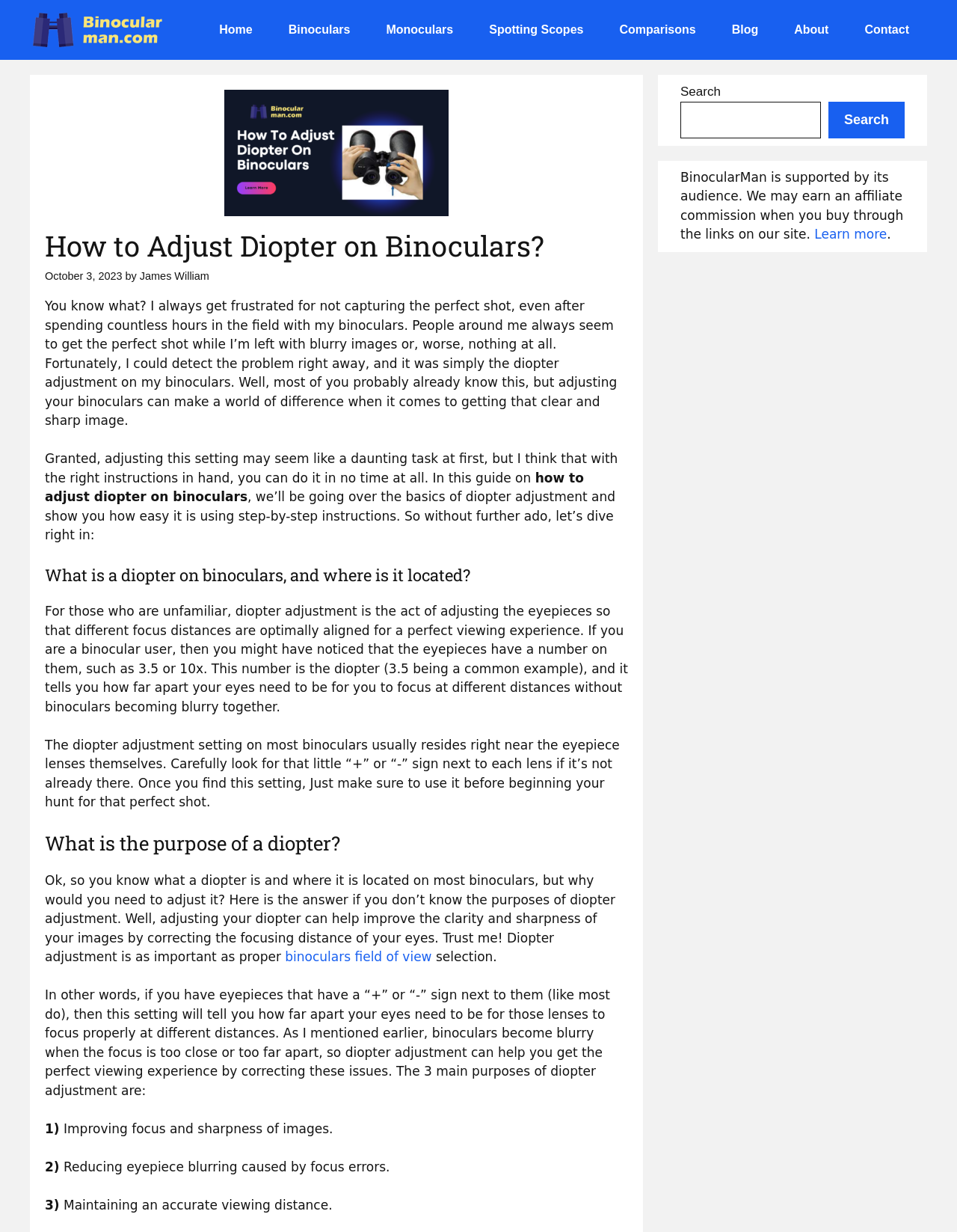Find and extract the text of the primary heading on the webpage.

How to Adjust Diopter on Binoculars?